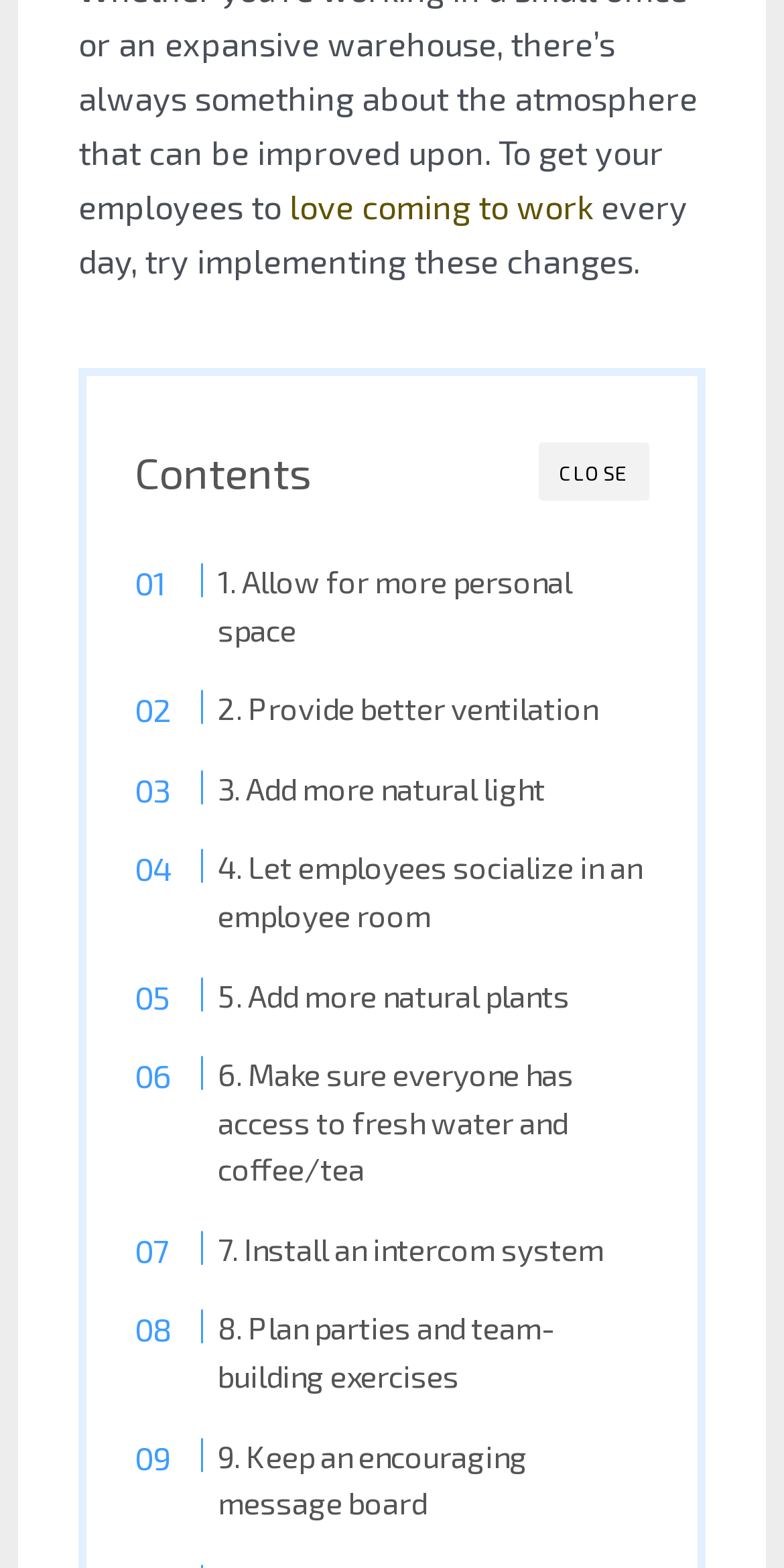Identify the bounding box coordinates of the clickable region to carry out the given instruction: "explore the link to Plan parties and team-building exercises".

[0.225, 0.833, 0.829, 0.893]